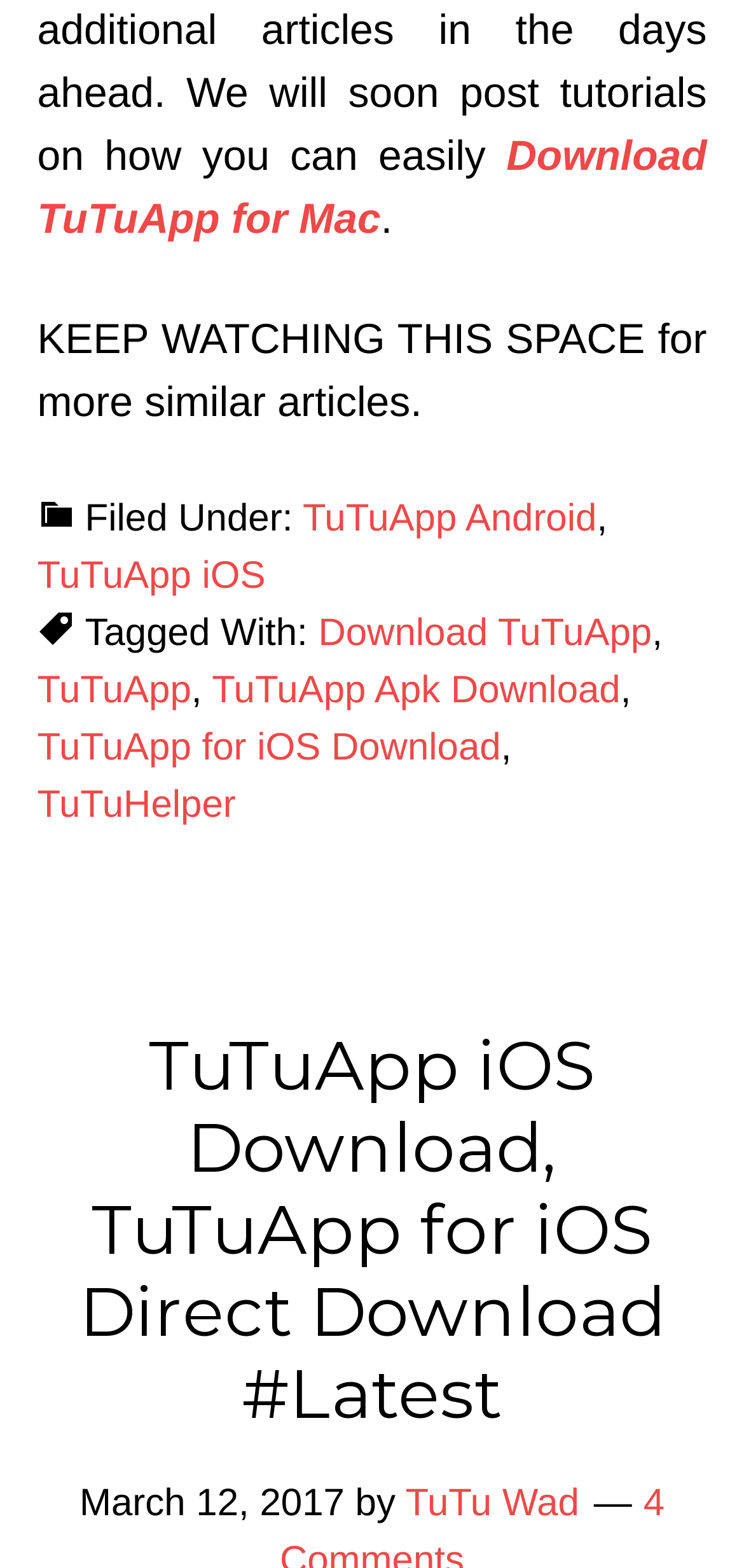Refer to the image and provide a thorough answer to this question:
What is the topic of the article?

The topic of the article can be determined by looking at the heading of the webpage, which is 'TuTuApp iOS Download, TuTuApp for iOS Direct Download #Latest'. This heading suggests that the article is about downloading TuTuApp for iOS devices.